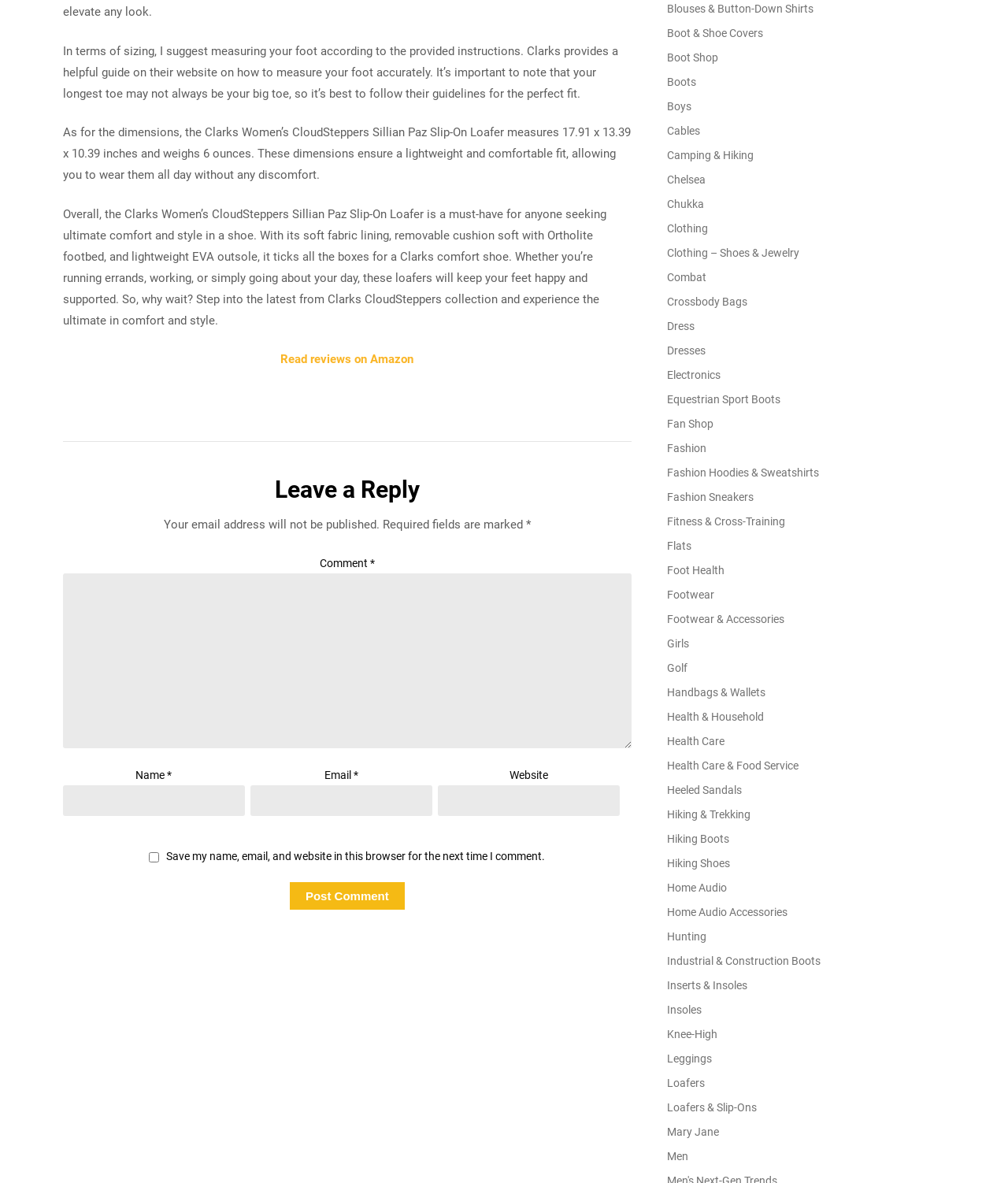Determine the bounding box coordinates for the area that should be clicked to carry out the following instruction: "Click the 'Read reviews on Amazon' link".

[0.278, 0.298, 0.41, 0.31]